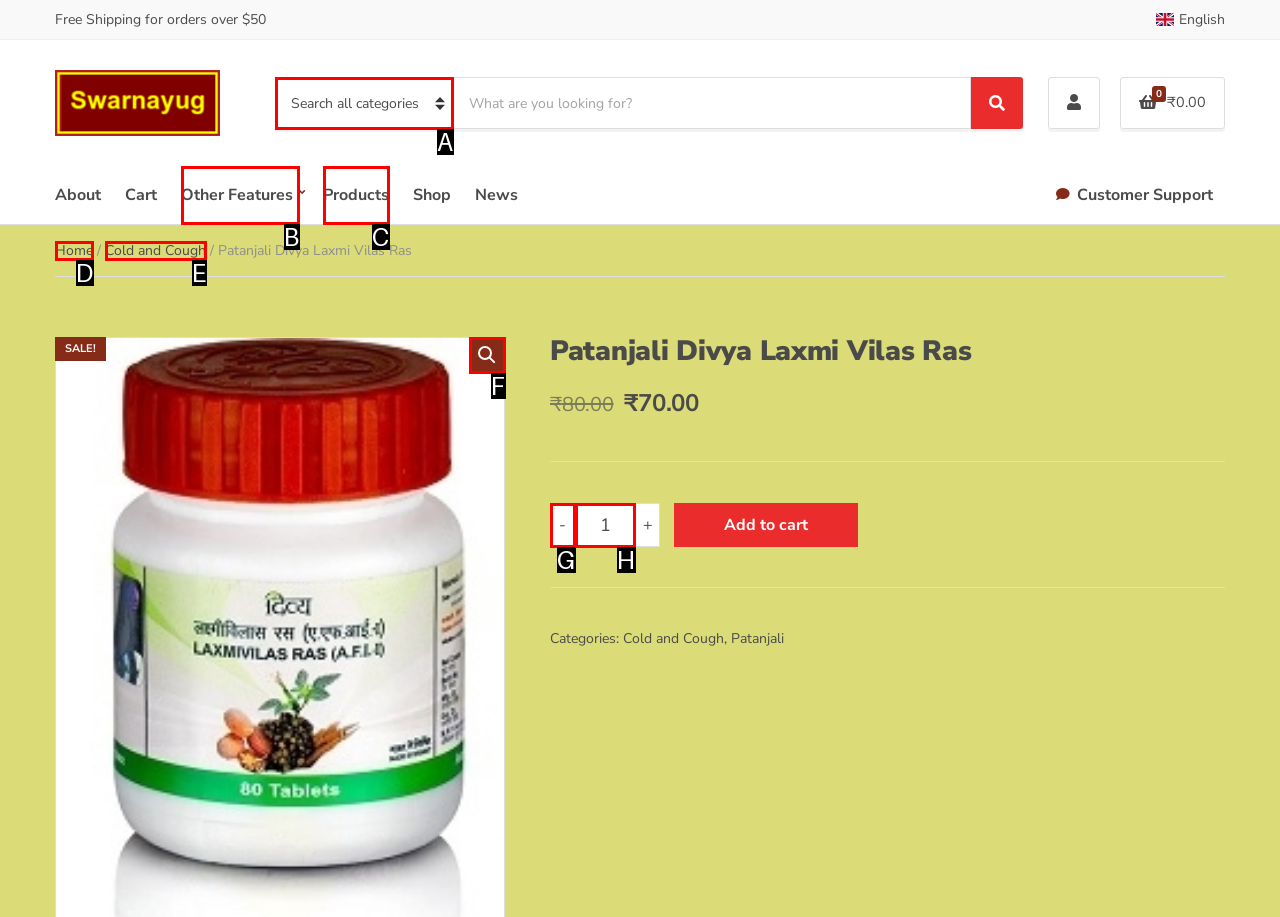Tell me which one HTML element best matches the description: Cold and Cough Answer with the option's letter from the given choices directly.

E